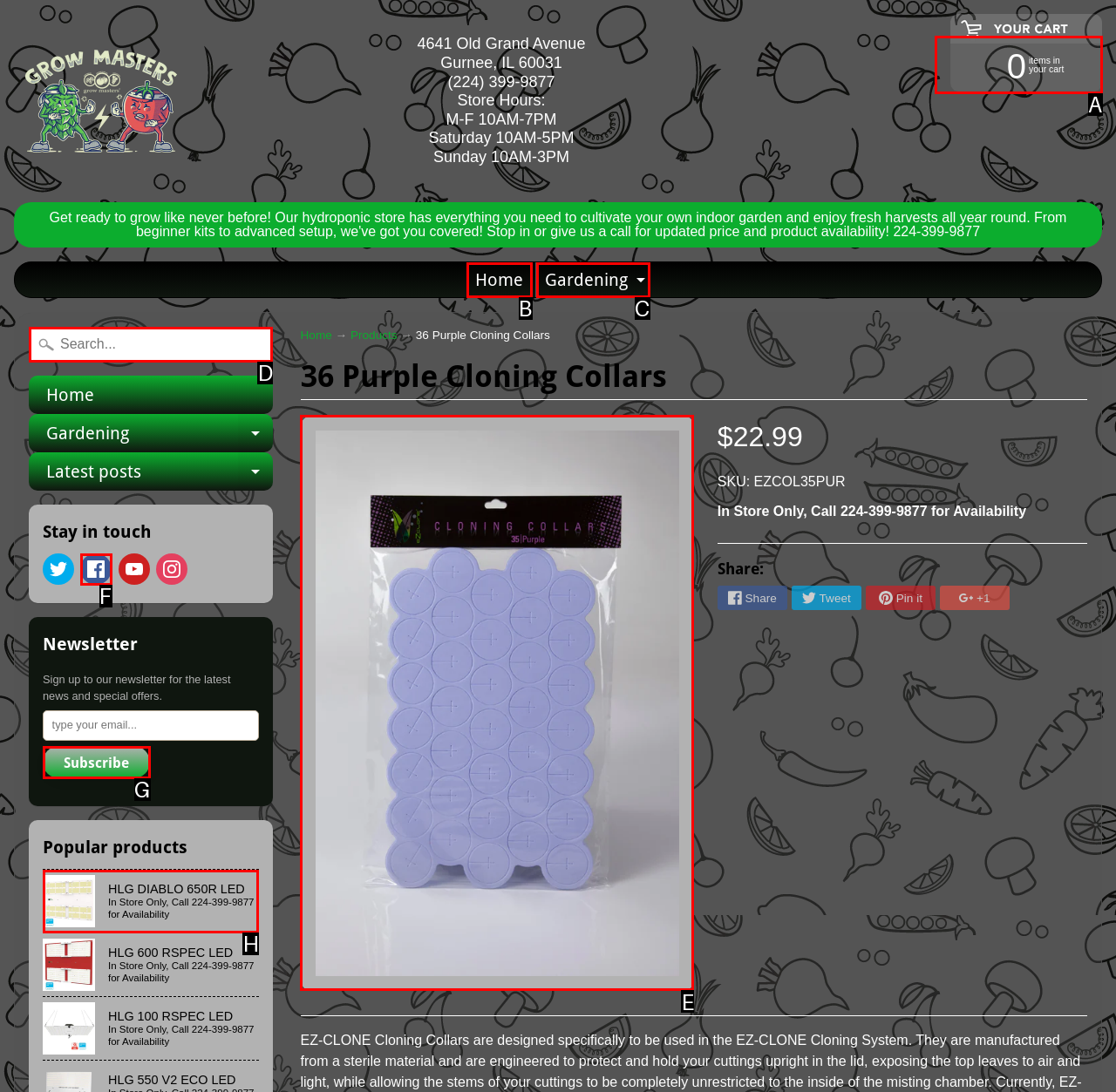Choose the HTML element that best fits the given description: Home. Answer by stating the letter of the option.

B